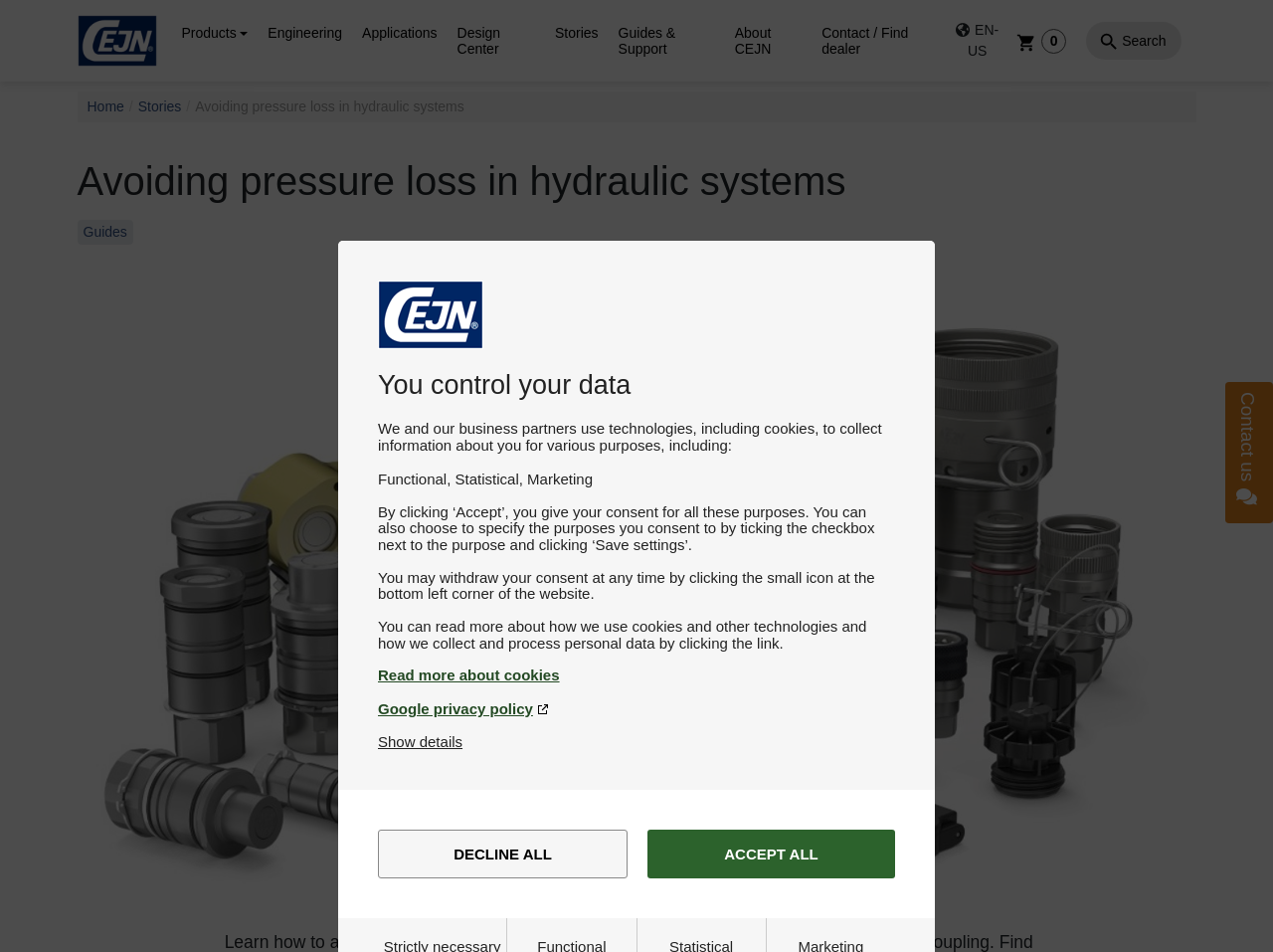Determine the bounding box coordinates of the region I should click to achieve the following instruction: "Contact us". Ensure the bounding box coordinates are four float numbers between 0 and 1, i.e., [left, top, right, bottom].

[0.963, 0.401, 1.0, 0.549]